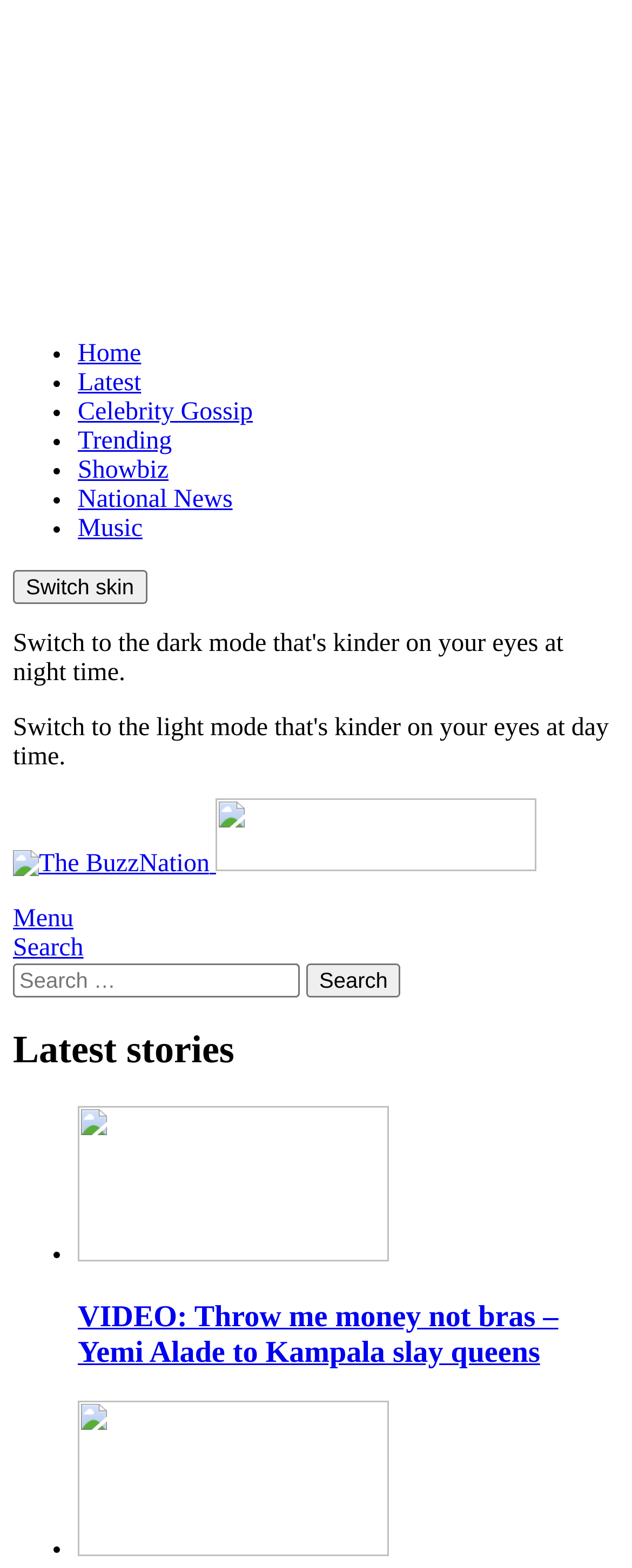Locate the bounding box coordinates of the segment that needs to be clicked to meet this instruction: "Search for something".

[0.021, 0.614, 0.979, 0.636]